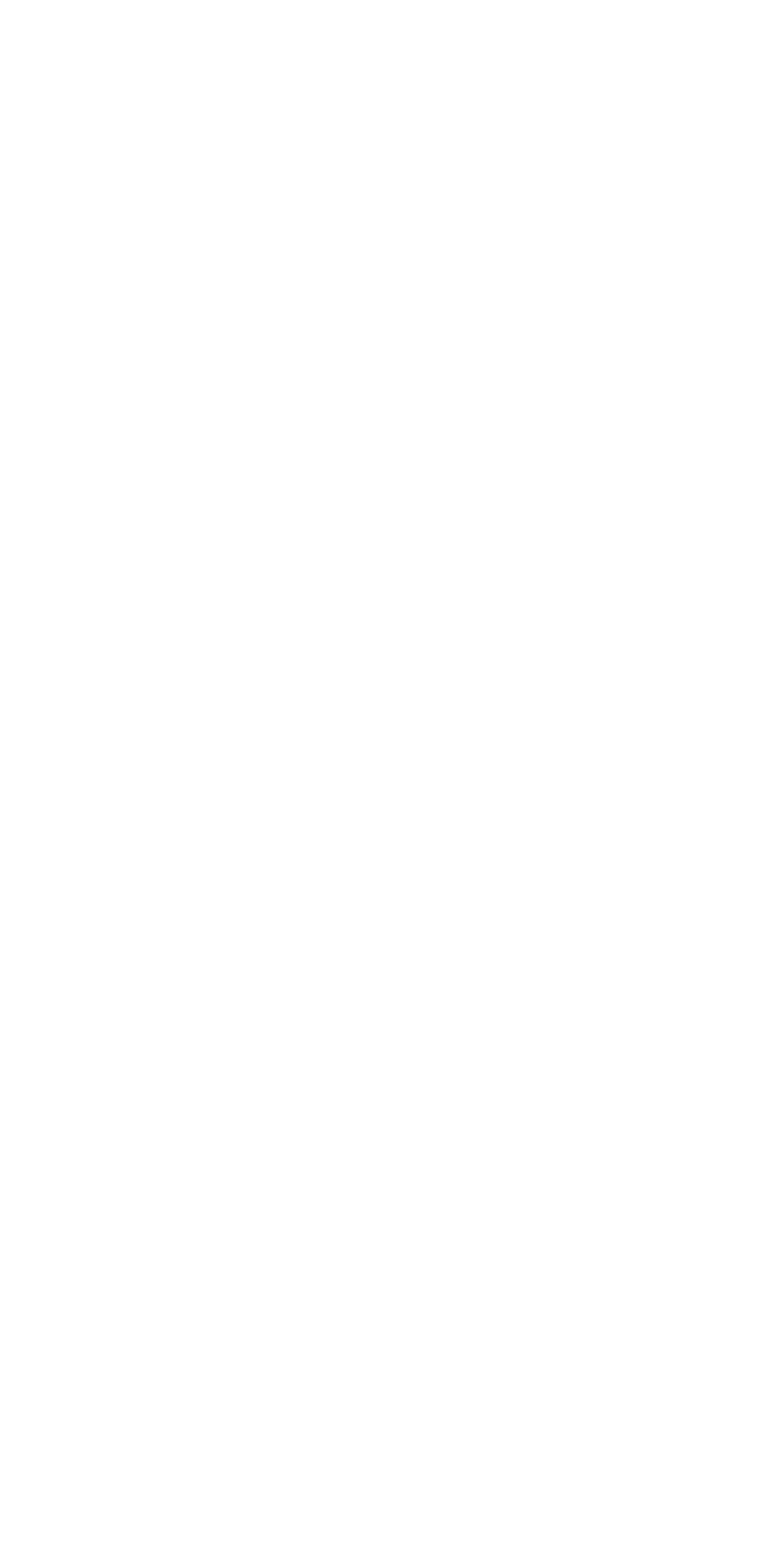Given the following UI element description: "aria-label="PCS Accountants Facebook"", find the bounding box coordinates in the webpage screenshot.

[0.495, 0.005, 0.559, 0.037]